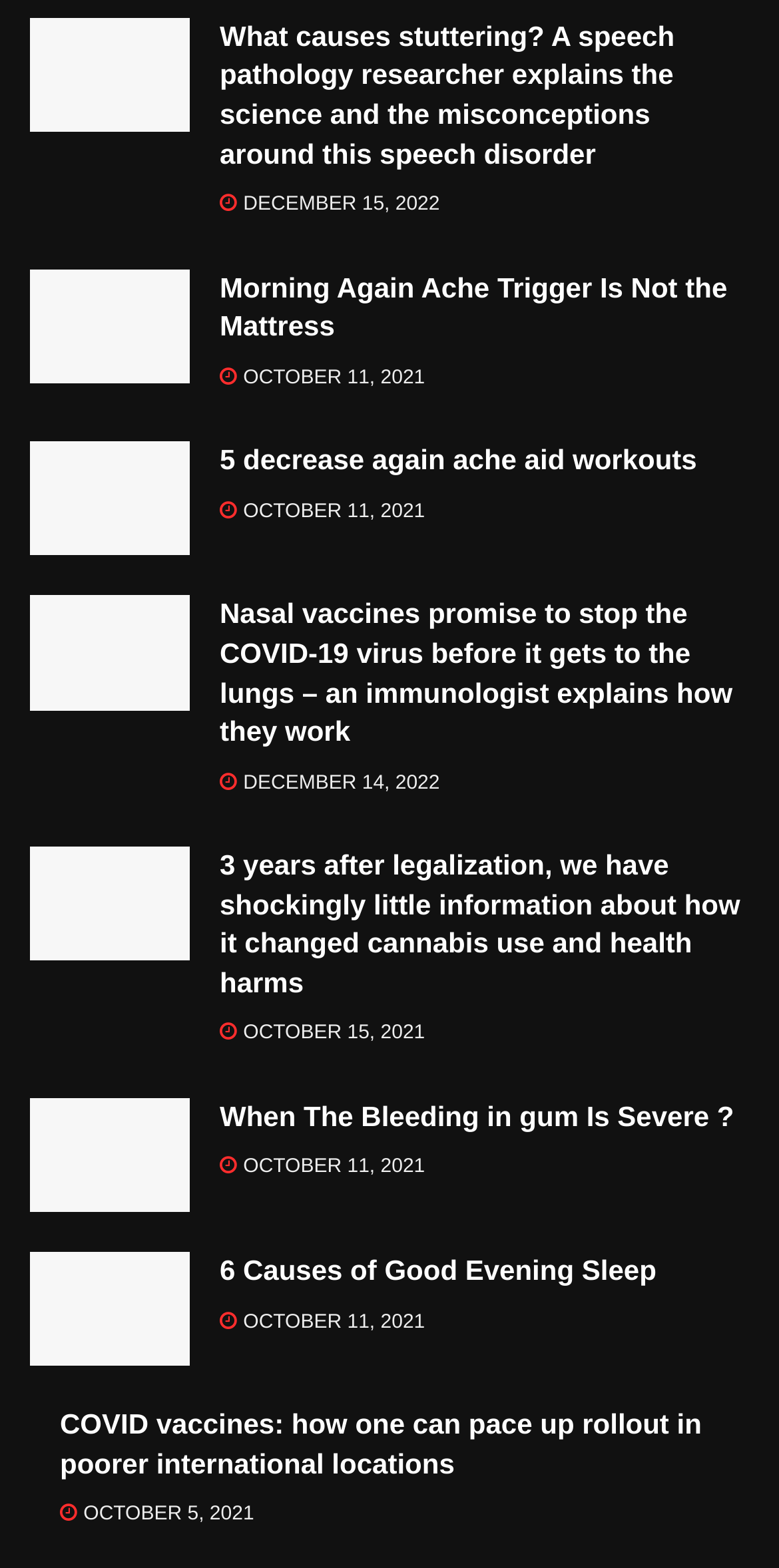Respond to the question below with a concise word or phrase:
What is the date of the last article?

October 5, 2021